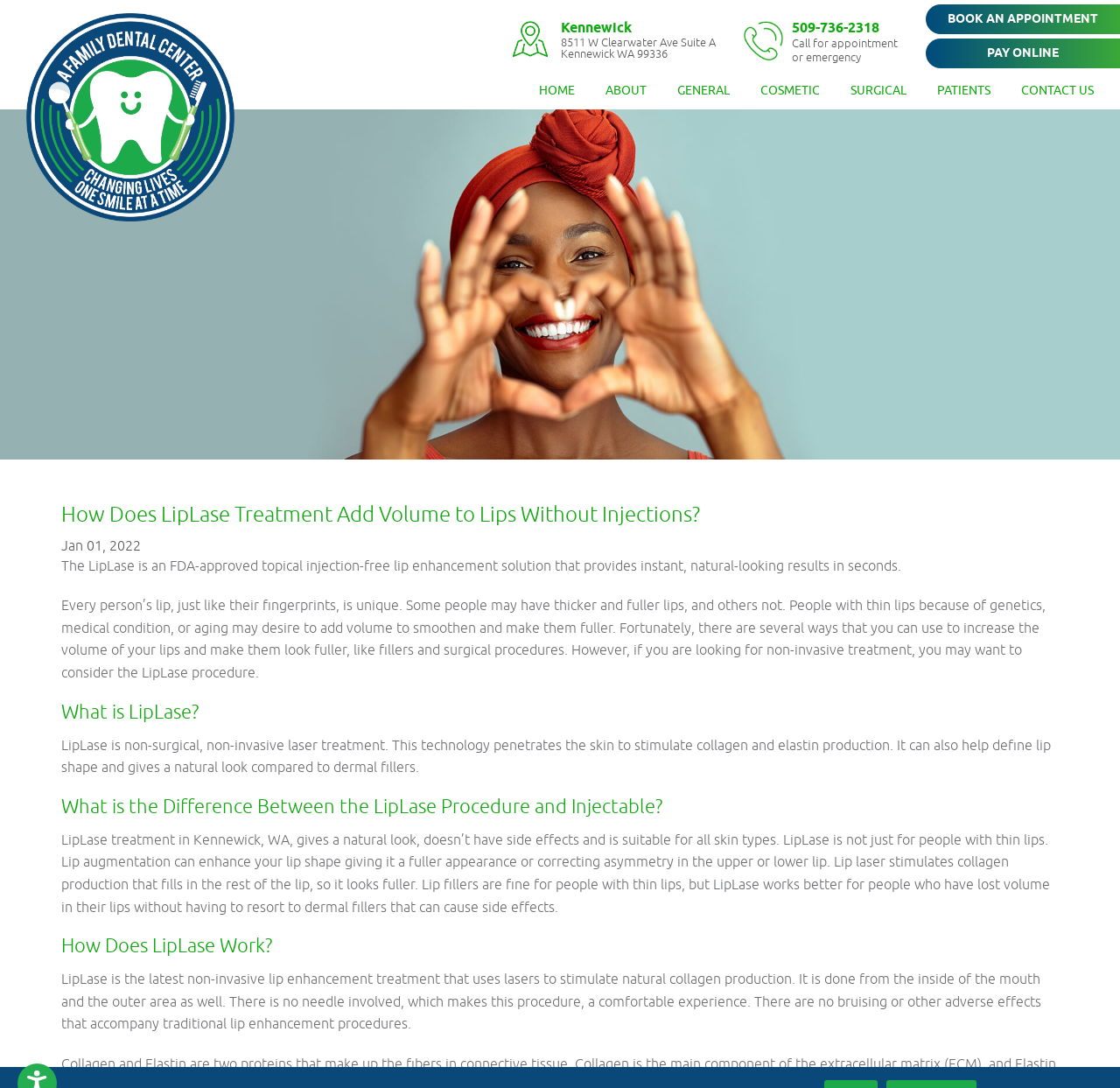Please identify the bounding box coordinates of the clickable region that I should interact with to perform the following instruction: "Click on the 'CONTACT US' link". The coordinates should be expressed as four float numbers between 0 and 1, i.e., [left, top, right, bottom].

[0.912, 0.075, 0.977, 0.093]